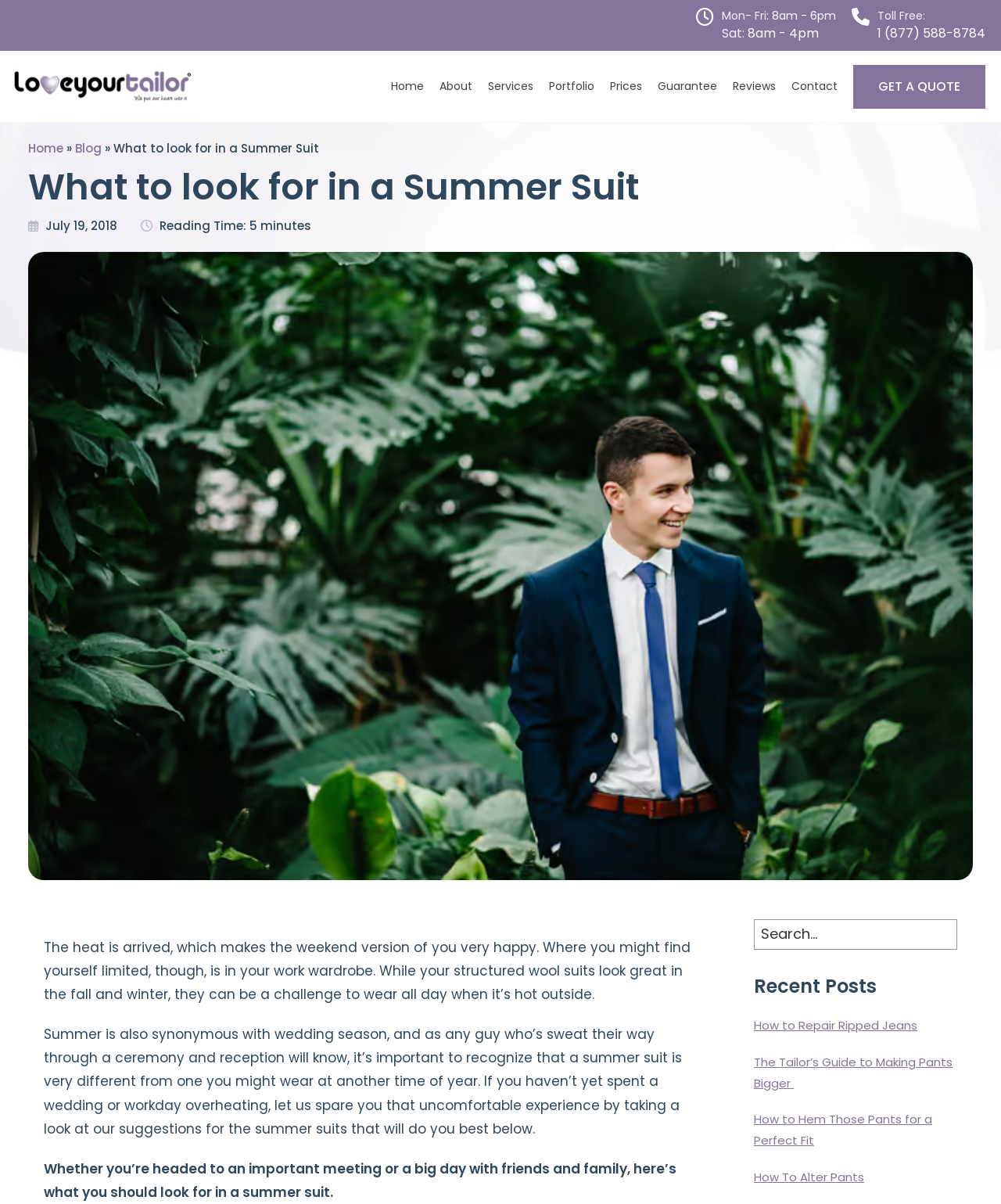Identify the bounding box coordinates for the UI element described as: "1 (877) 588-8784". The coordinates should be provided as four floats between 0 and 1: [left, top, right, bottom].

[0.877, 0.02, 0.984, 0.035]